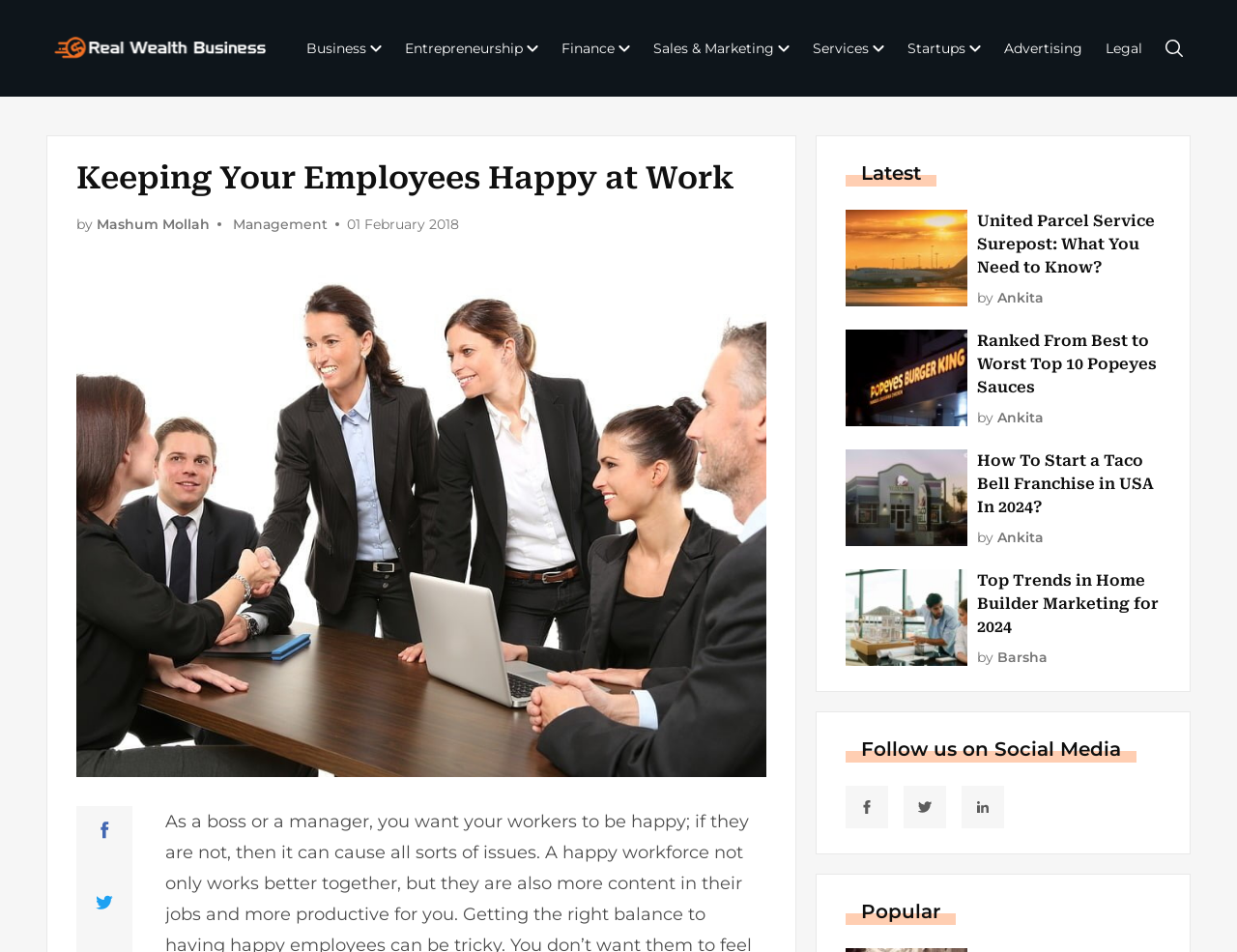Provide a comprehensive caption for the webpage.

The webpage is about Real Wealth Business, with a focus on keeping employees happy at work. At the top, there is a logo and a navigation menu with links to various categories such as Business, Entrepreneurship, Finance, and more. Below the navigation menu, there is a heading that reads "Keeping Your Employees Happy at Work" followed by a subheading with the author's name and date.

The main content of the page is divided into two sections. On the left, there is a large image related to the topic of keeping employees happy at work. On the right, there are several links to recent articles, each with a heading, a brief description, and an image. The articles are listed in a vertical column, with the most recent one at the top.

Each article link has a heading that summarizes the content, such as "United Parcel Service Surepost: What You Need to Know?" or "Ranked From Best to Worst Top 10 Popeyes Sauces". Below the heading, there is a link to the author's name. The articles are separated by a small gap, making it easy to distinguish between them.

At the bottom of the page, there are several social media links, allowing users to follow the website on various platforms. There is also a heading that reads "Popular" but it does not seem to be related to any specific content.

Overall, the webpage has a clean and organized layout, making it easy to navigate and find relevant information.